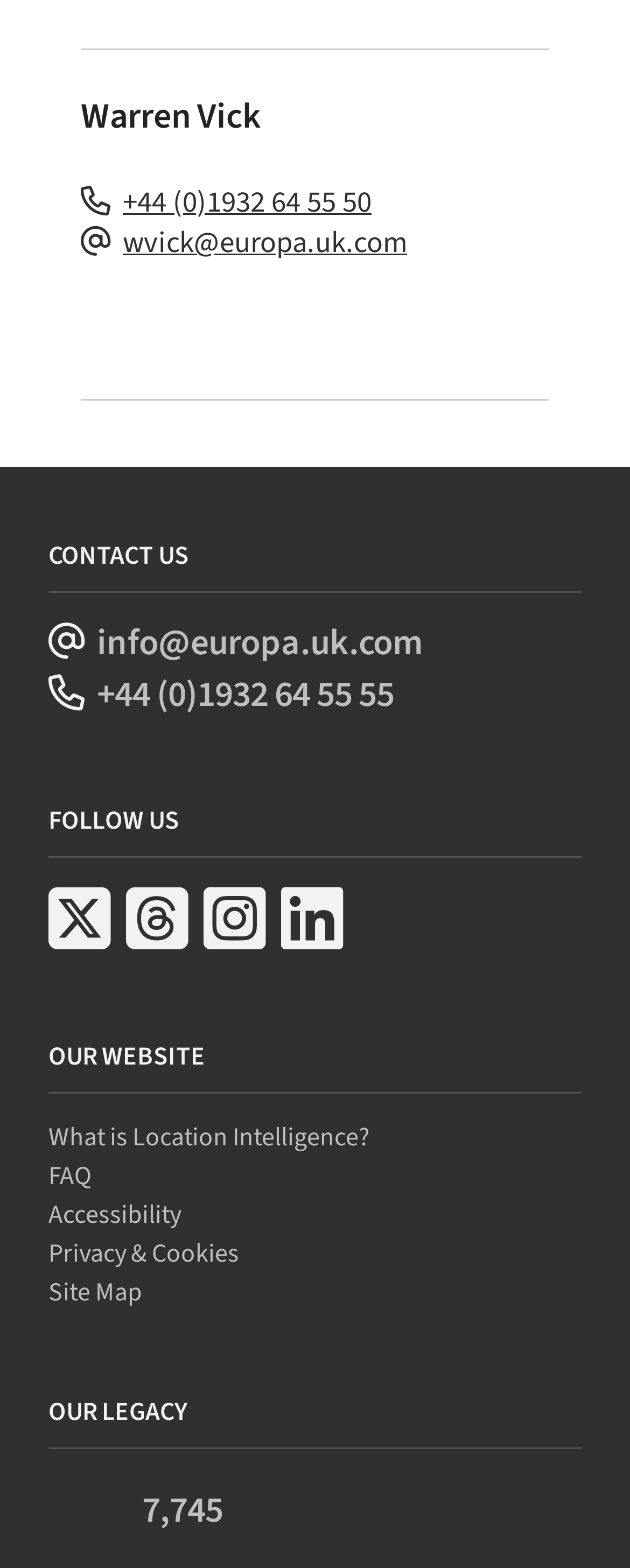Can you pinpoint the bounding box coordinates for the clickable element required for this instruction: "Contact Europa UK"? The coordinates should be four float numbers between 0 and 1, i.e., [left, top, right, bottom].

[0.154, 0.394, 0.672, 0.427]